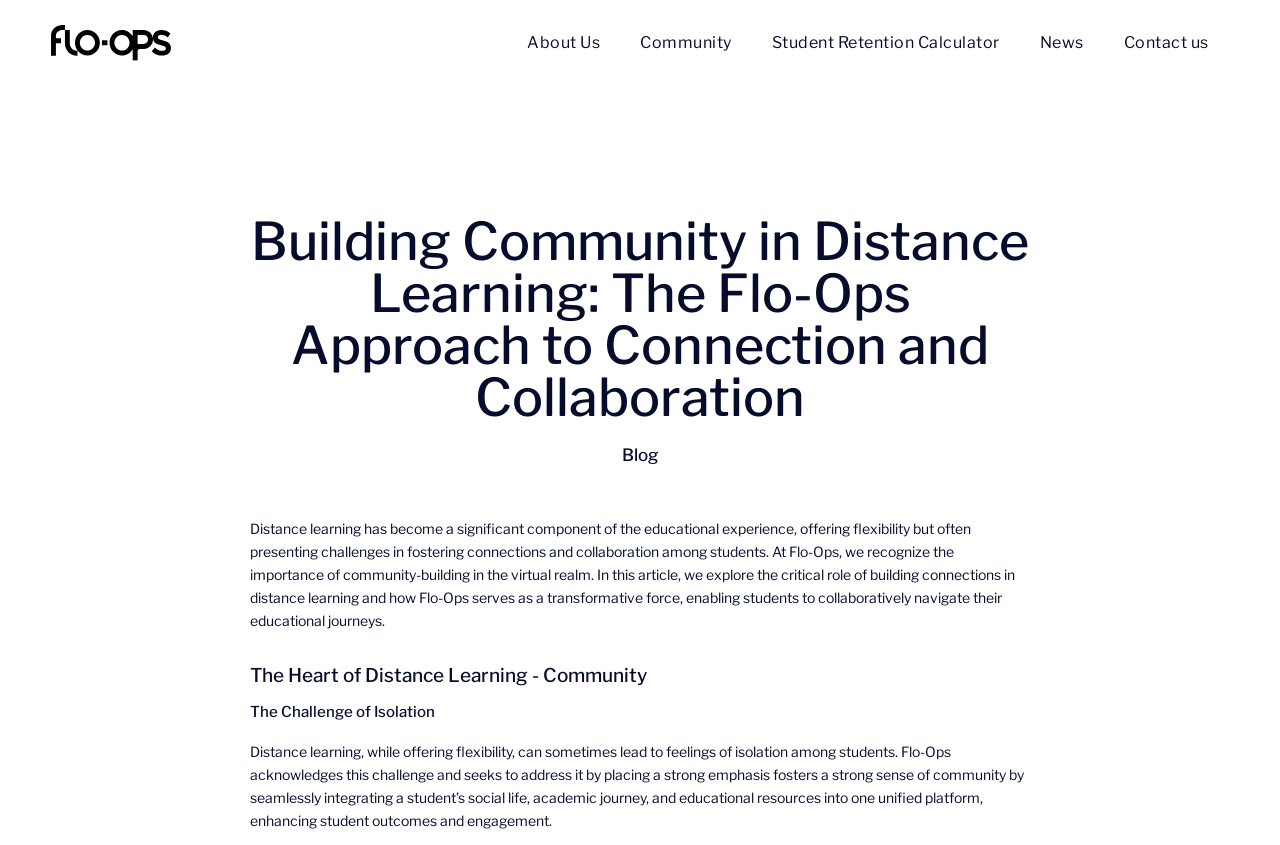How many main links are available in the top navigation?
Answer with a single word or short phrase according to what you see in the image.

6